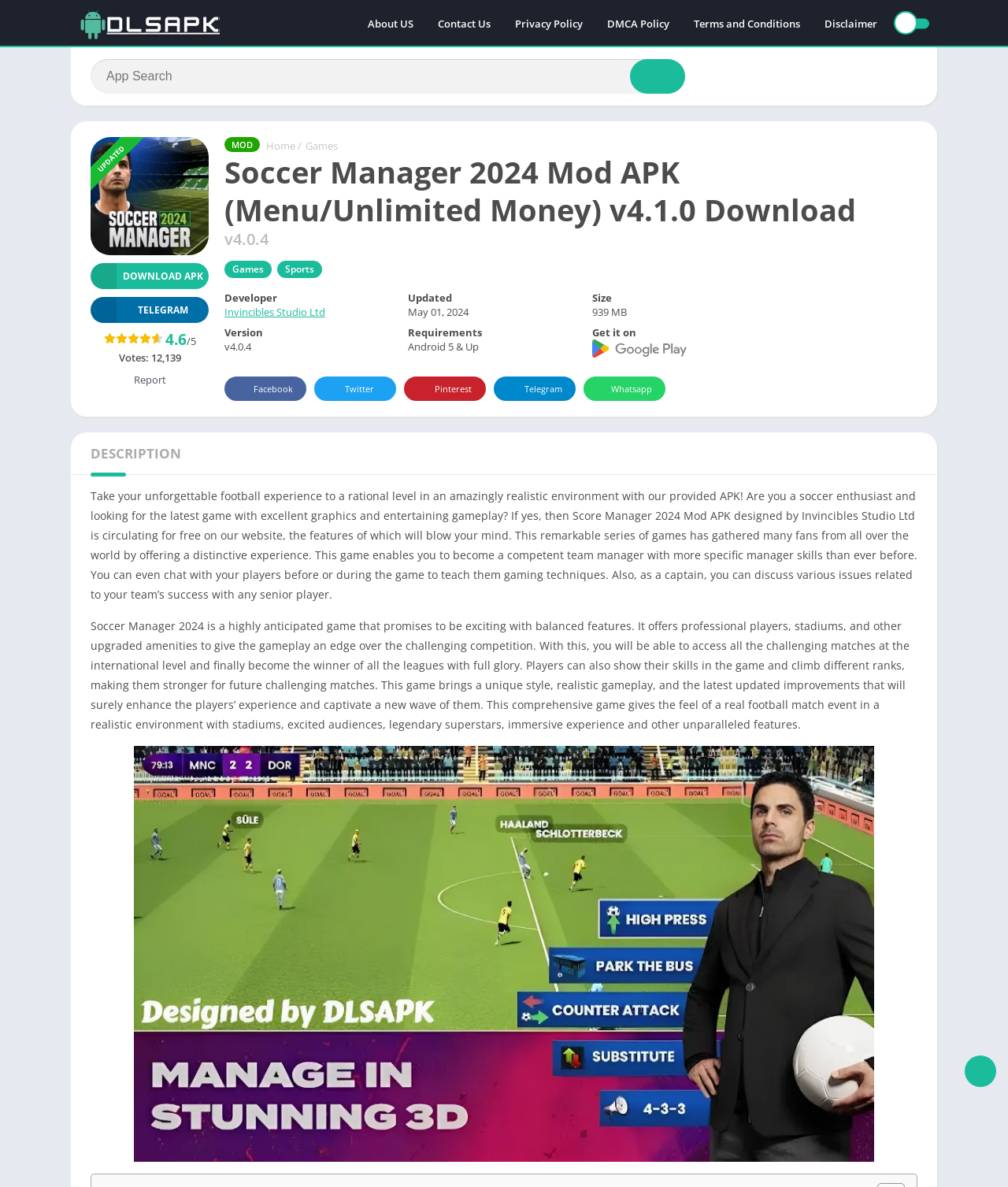Find the bounding box coordinates for the element that must be clicked to complete the instruction: "Visit the Telegram channel". The coordinates should be four float numbers between 0 and 1, indicated as [left, top, right, bottom].

[0.09, 0.25, 0.207, 0.272]